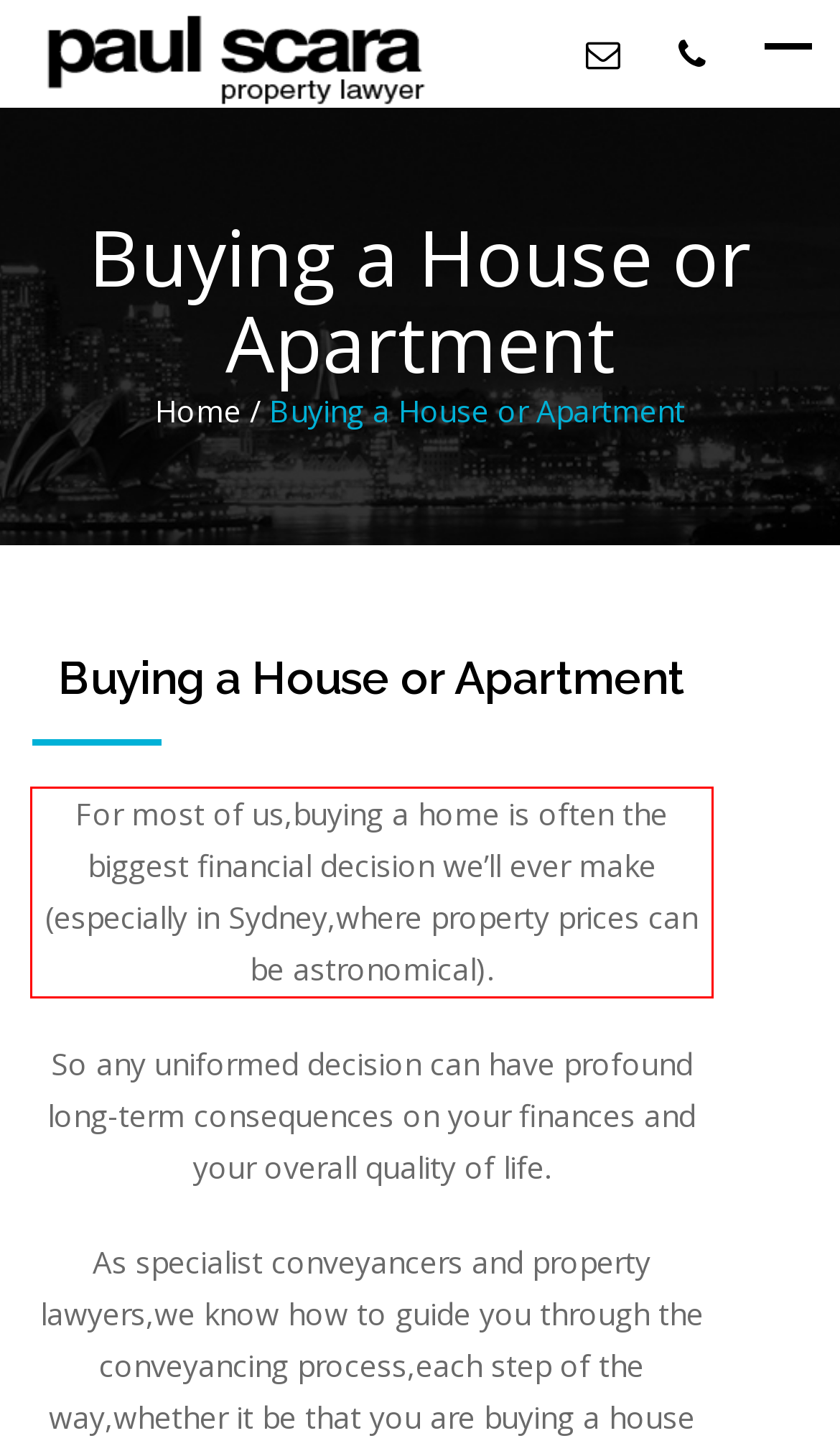You are provided with a screenshot of a webpage that includes a UI element enclosed in a red rectangle. Extract the text content inside this red rectangle.

For most of us,buying a home is often the biggest financial decision we’ll ever make (especially in Sydney,where property prices can be astronomical).